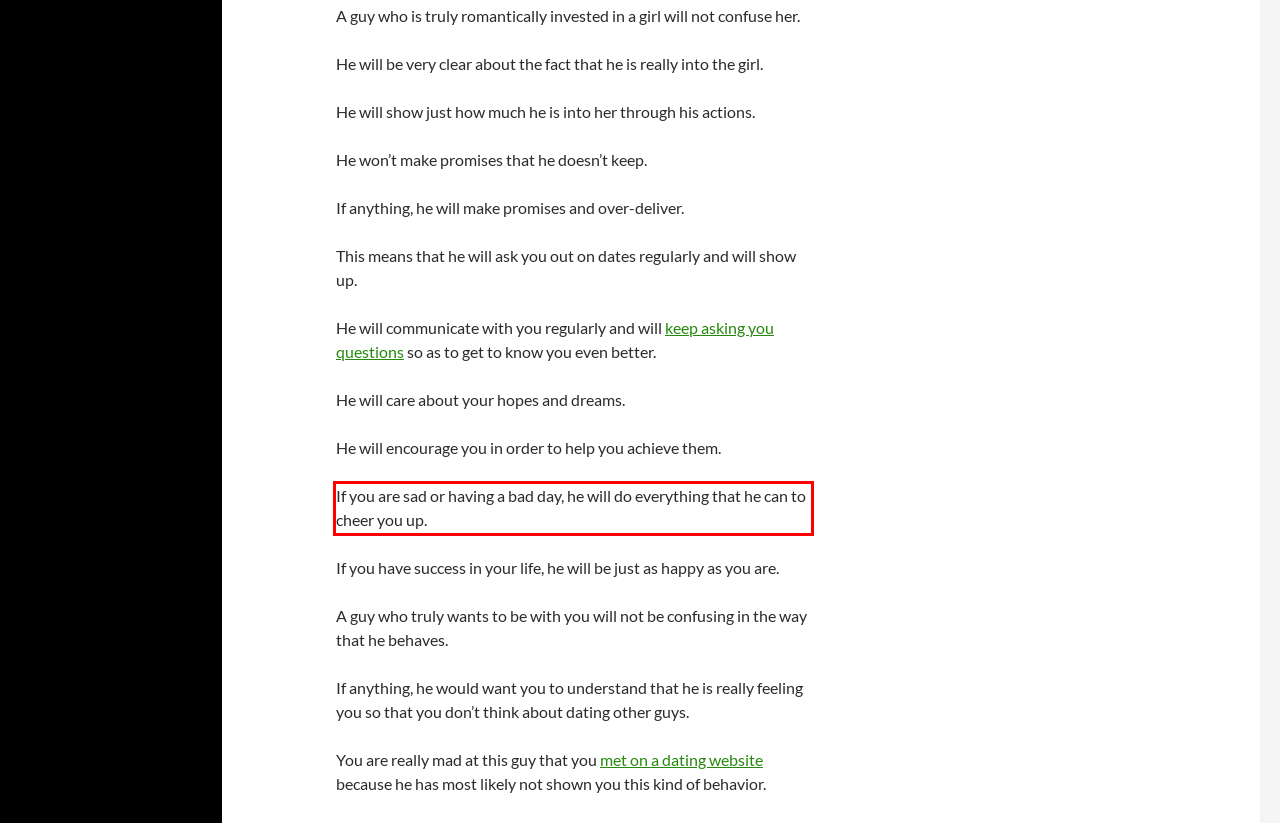Review the screenshot of the webpage and recognize the text inside the red rectangle bounding box. Provide the extracted text content.

If you are sad or having a bad day, he will do everything that he can to cheer you up.